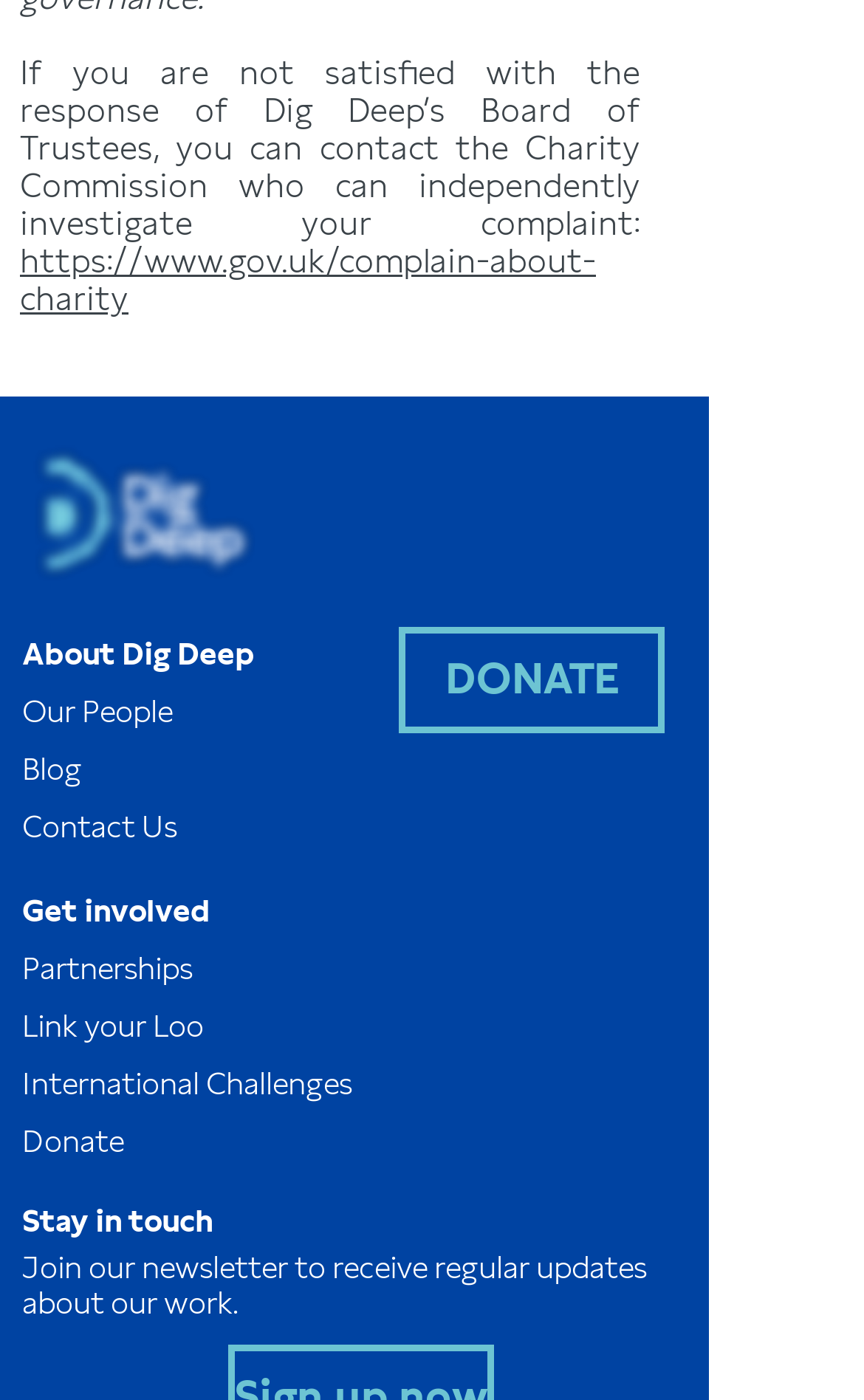How many social media links are available?
Using the image, answer in one word or phrase.

3